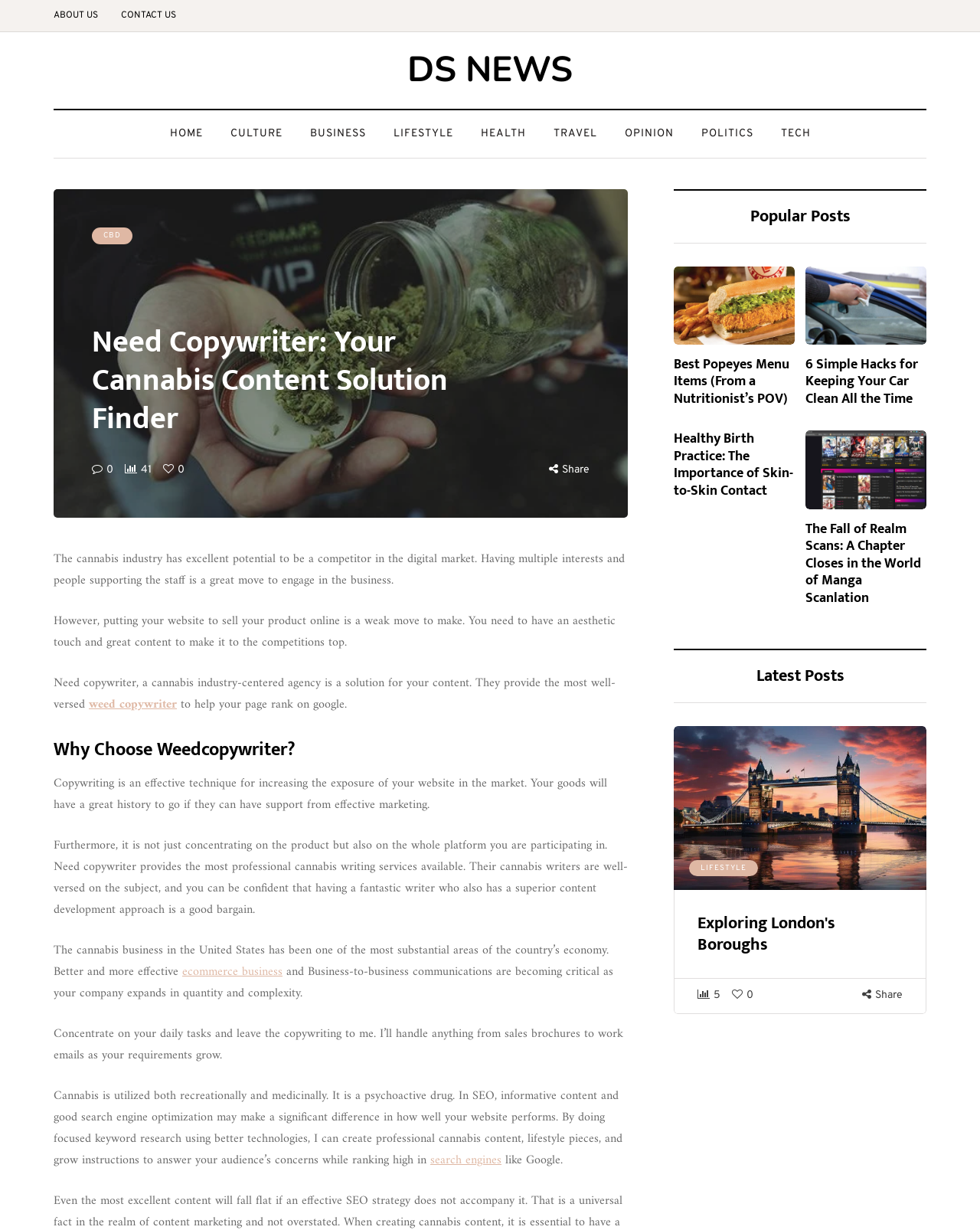Look at the image and answer the question in detail:
What service does Need Copywriter provide?

According to the webpage, Need Copywriter is a cannabis industry-centered agency that provides professional cannabis writing services, including copywriting and content development, to help cannabis businesses improve their online presence and ranking on search engines.